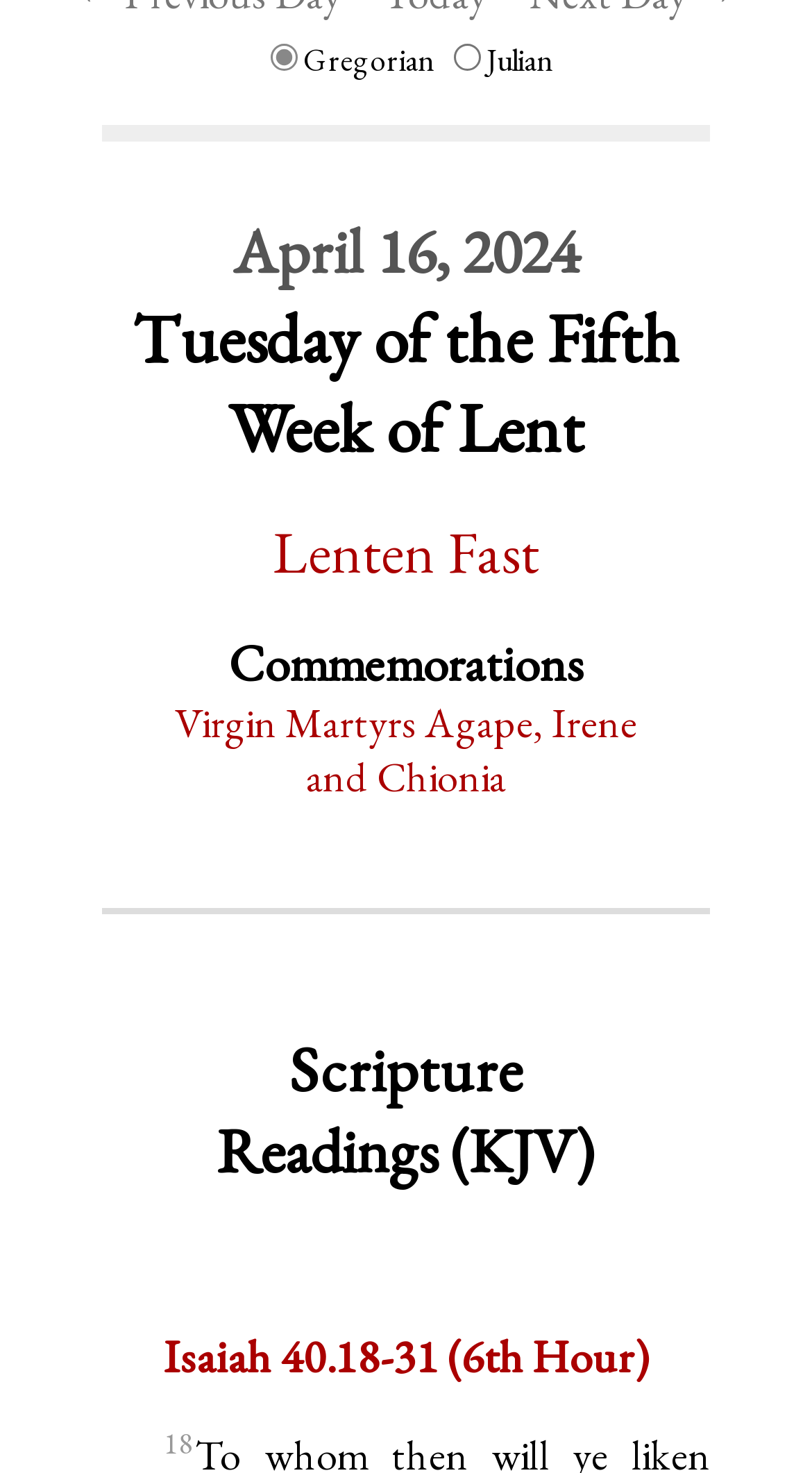Identify the bounding box for the given UI element using the description provided. Coordinates should be in the format (top-left x, top-left y, bottom-right x, bottom-right y) and must be between 0 and 1. Here is the description: parent_node: Gregorian name="calendar" value="gregorian"

[0.332, 0.03, 0.365, 0.048]